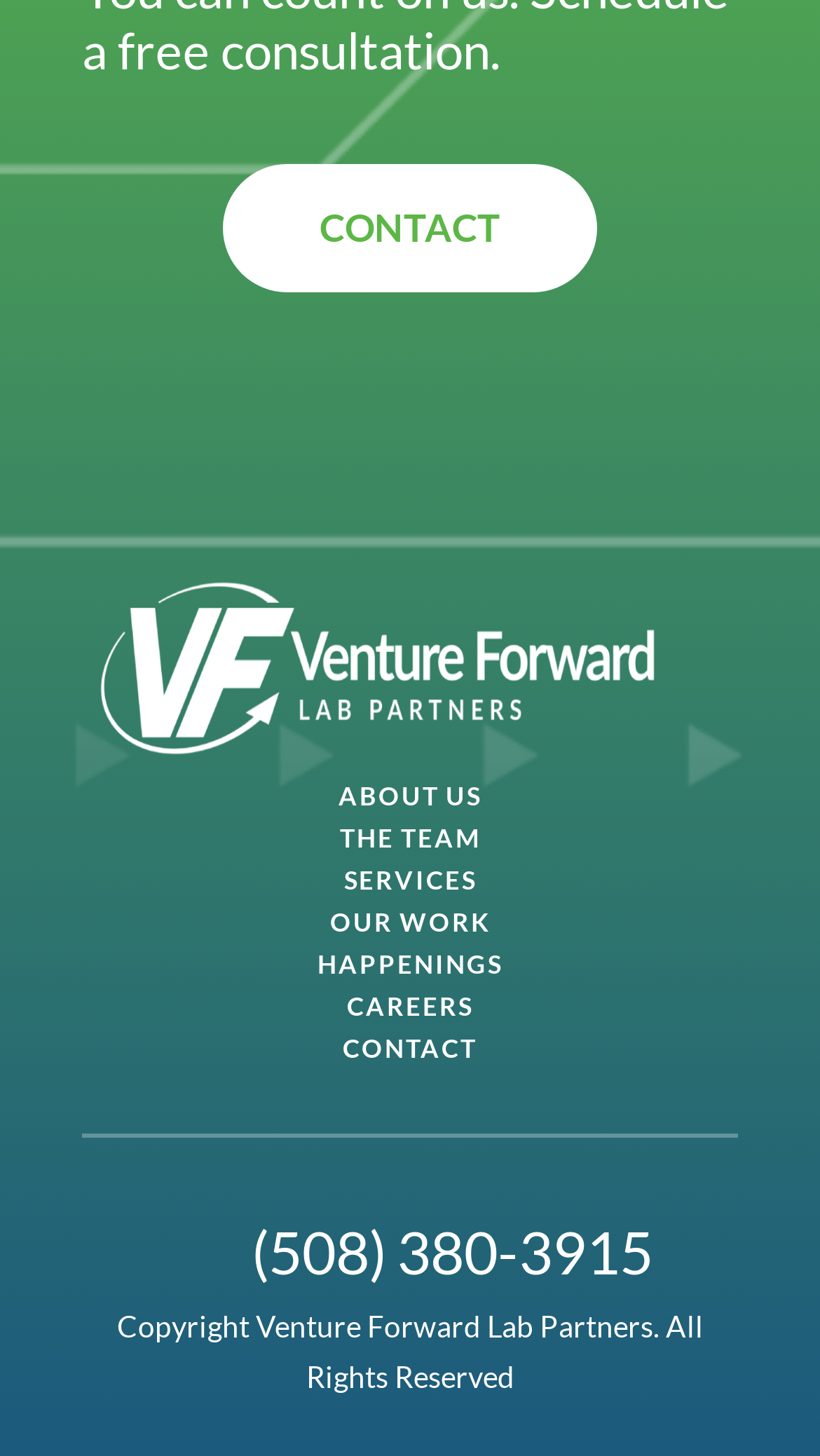What is the last item in the navigation menu?
Give a single word or phrase as your answer by examining the image.

CONTACT